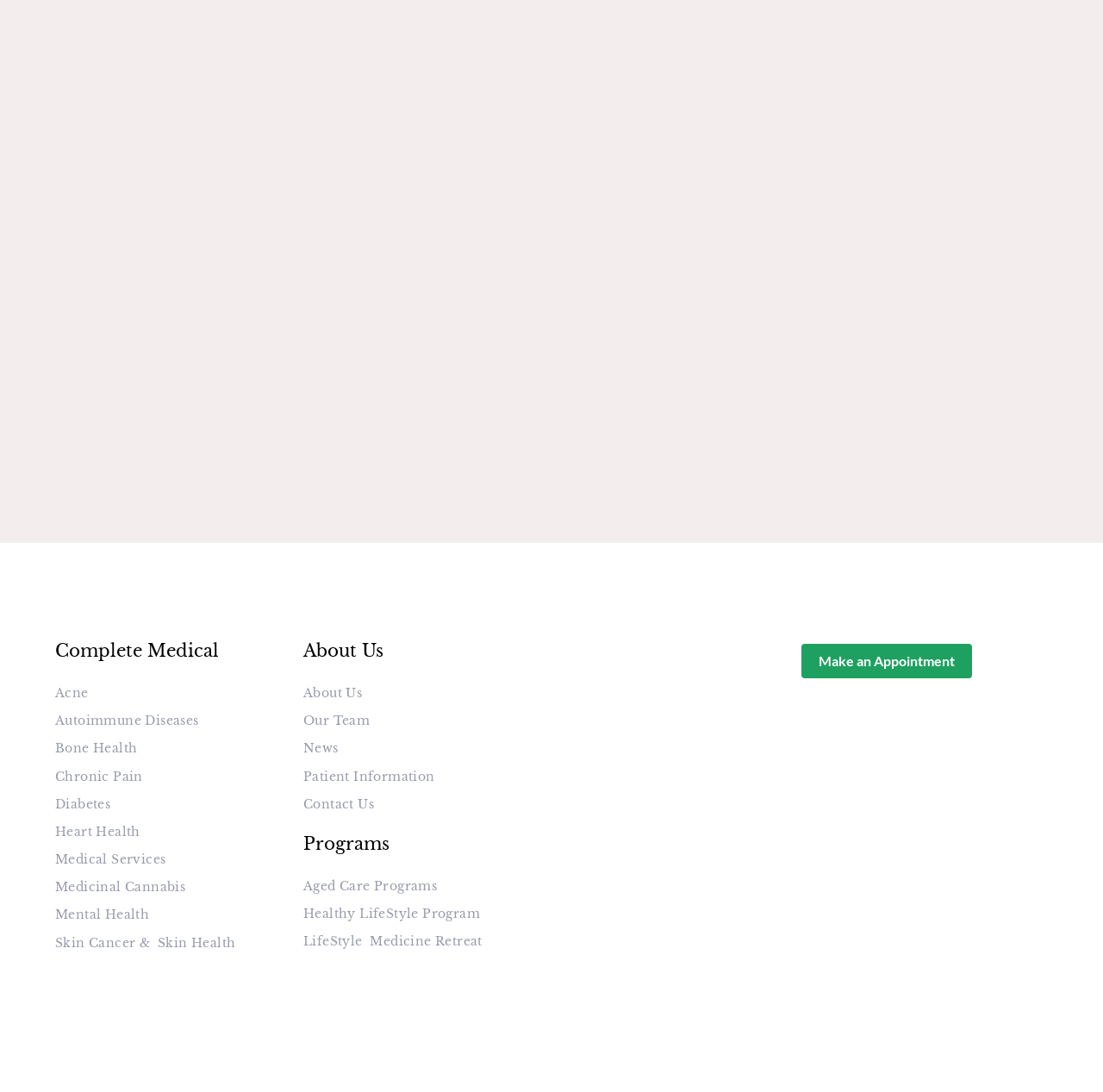Please determine the bounding box coordinates for the element with the description: "Submit".

[0.803, 0.28, 0.877, 0.321]